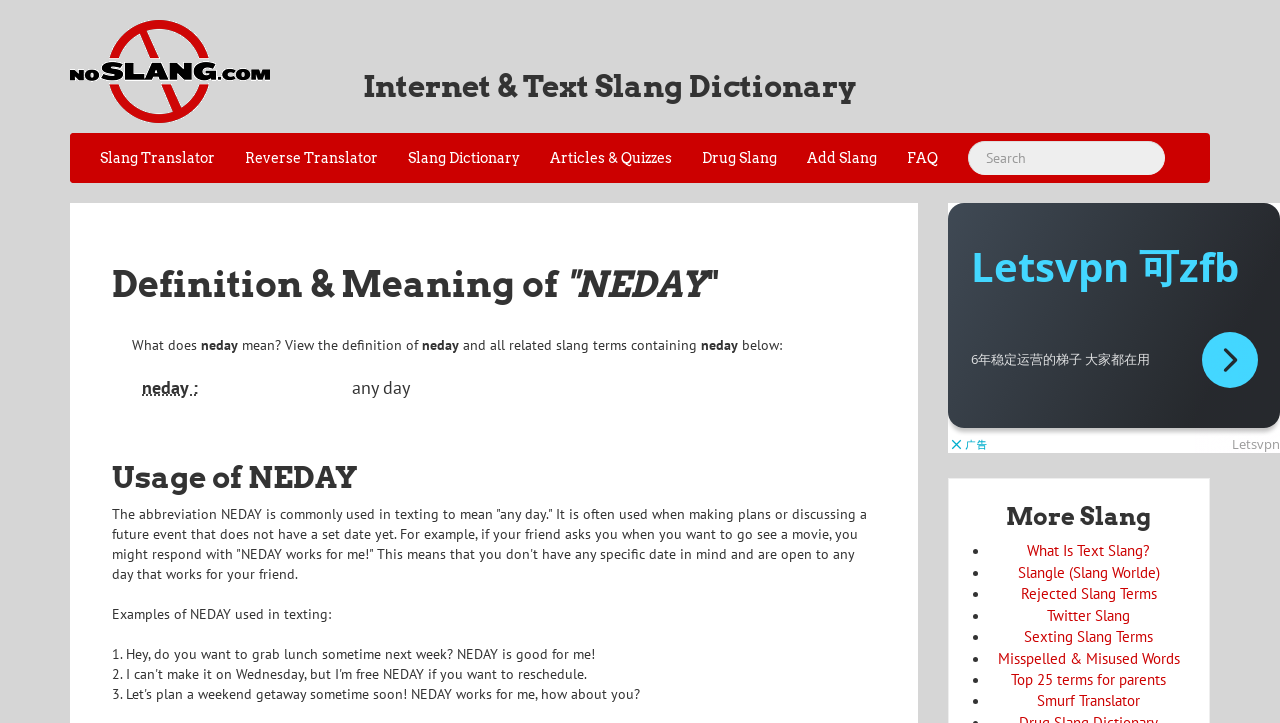Pinpoint the bounding box coordinates of the element you need to click to execute the following instruction: "Search for slang terms". The bounding box should be represented by four float numbers between 0 and 1, in the format [left, top, right, bottom].

[0.745, 0.195, 0.922, 0.242]